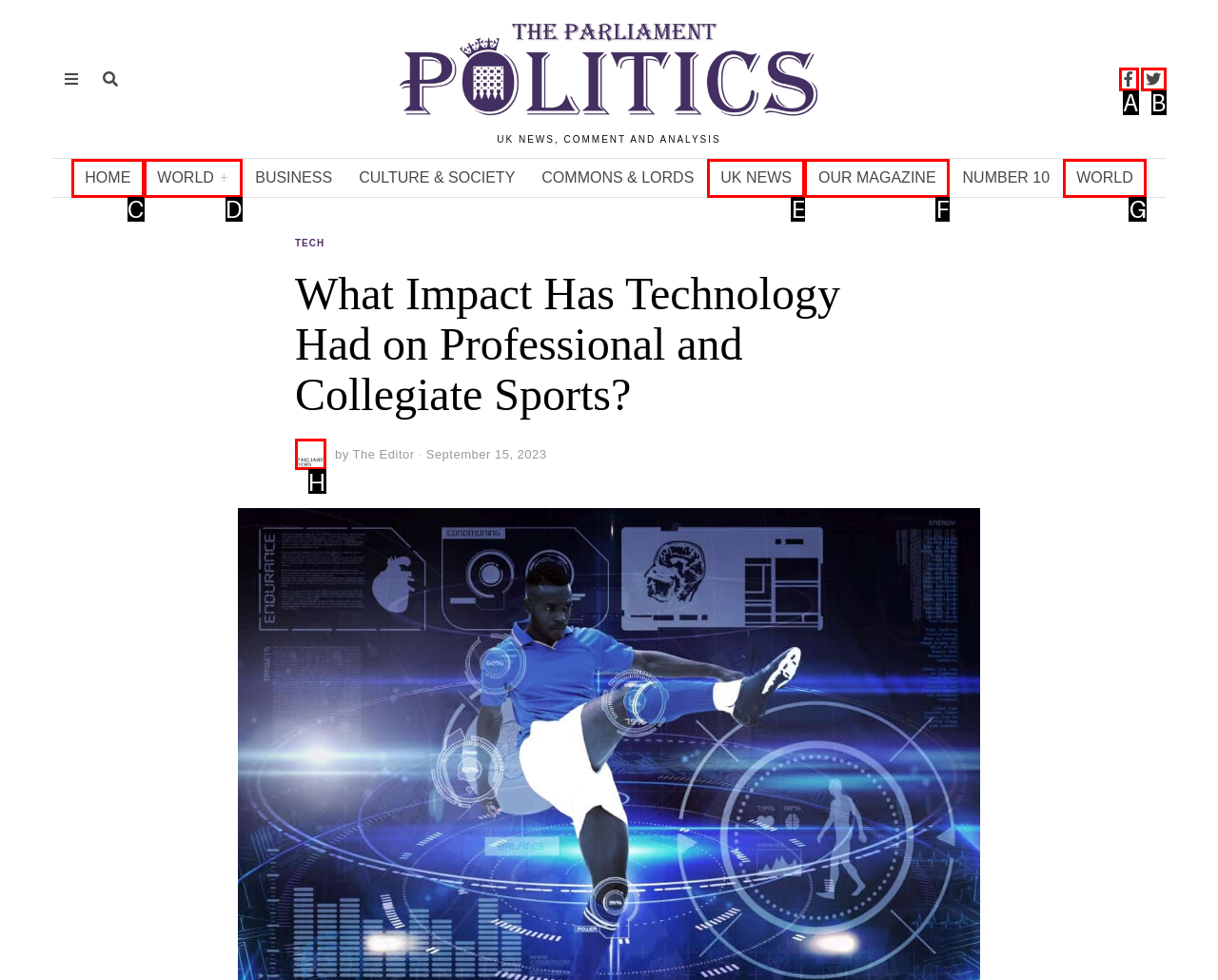Select the HTML element that matches the description: World. Provide the letter of the chosen option as your answer.

D